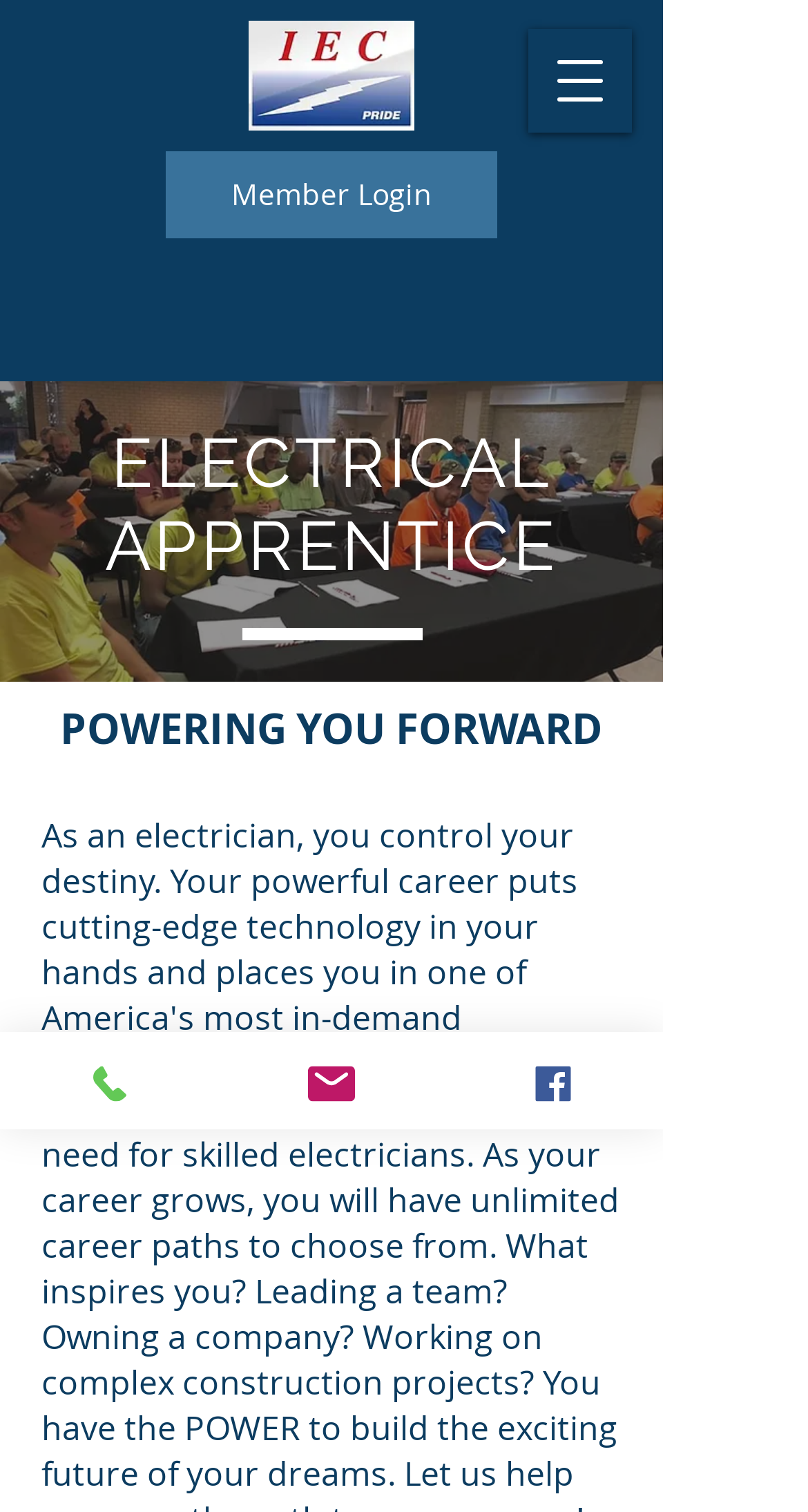Extract the bounding box of the UI element described as: "Member Login".

[0.205, 0.1, 0.615, 0.158]